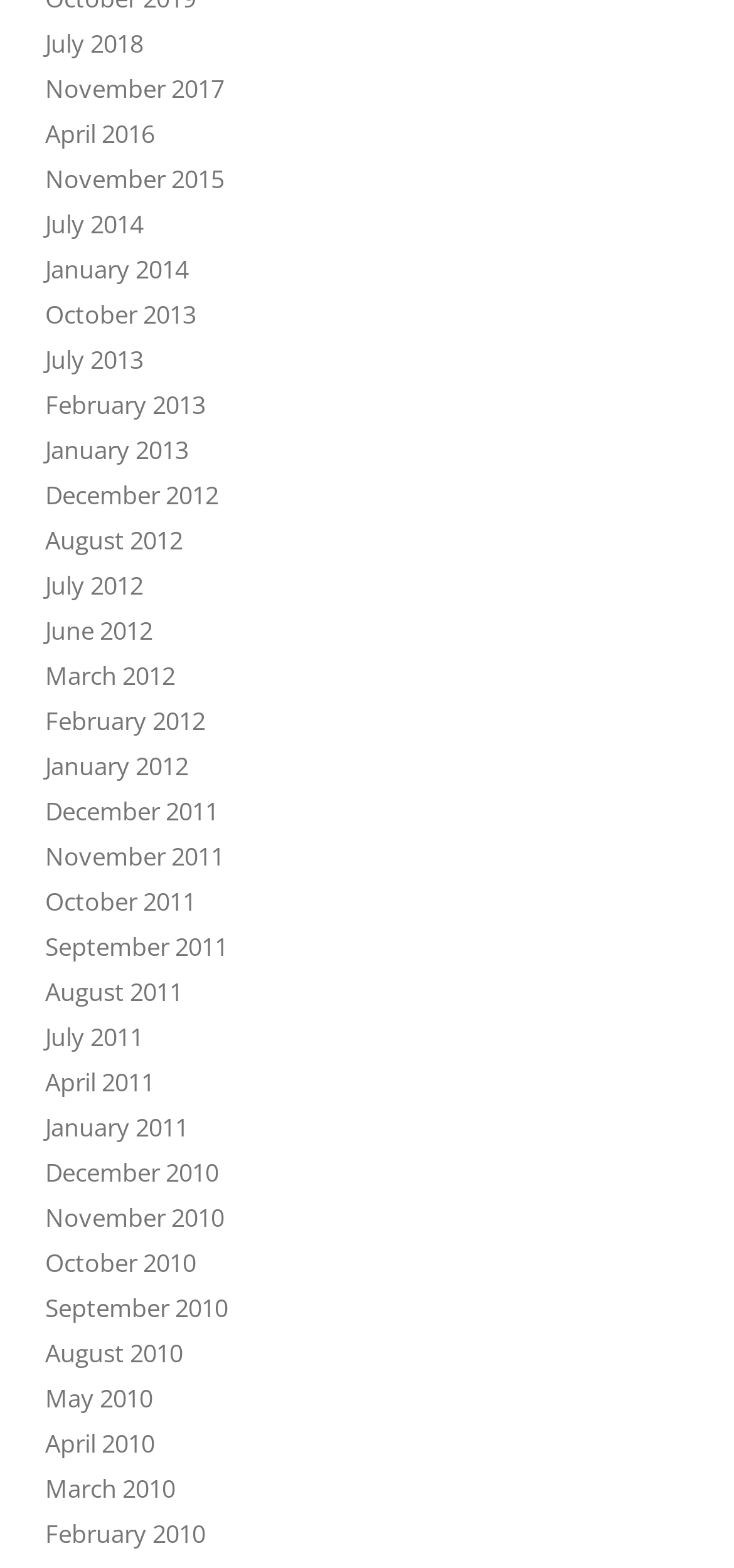How many links are there for the year 2012?
Give a detailed explanation using the information visible in the image.

I counted the number of links for the year 2012 by looking at the list of links and found that there are 5 links: August 2012, July 2012, June 2012, March 2012, and February 2012.